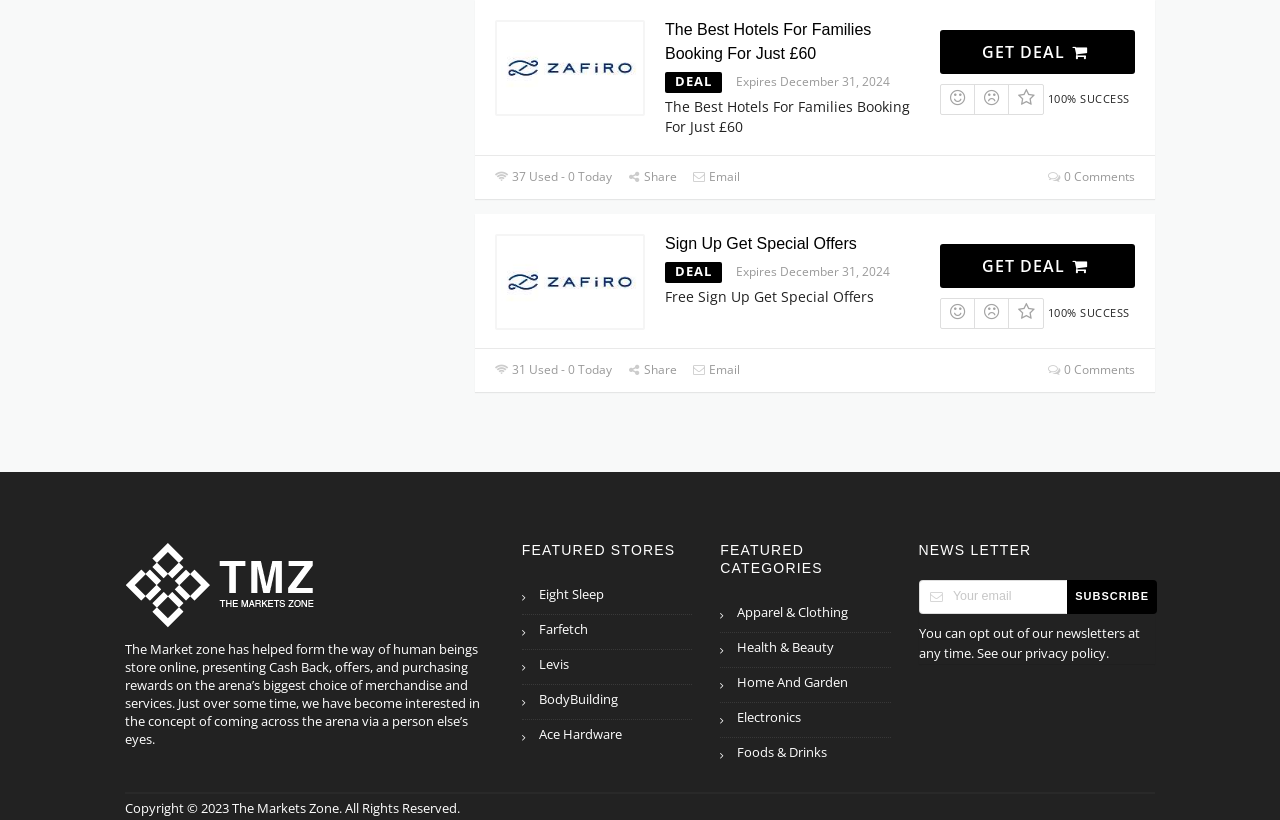Locate the coordinates of the bounding box for the clickable region that fulfills this instruction: "Explore Eight Sleep store".

[0.408, 0.707, 0.541, 0.75]